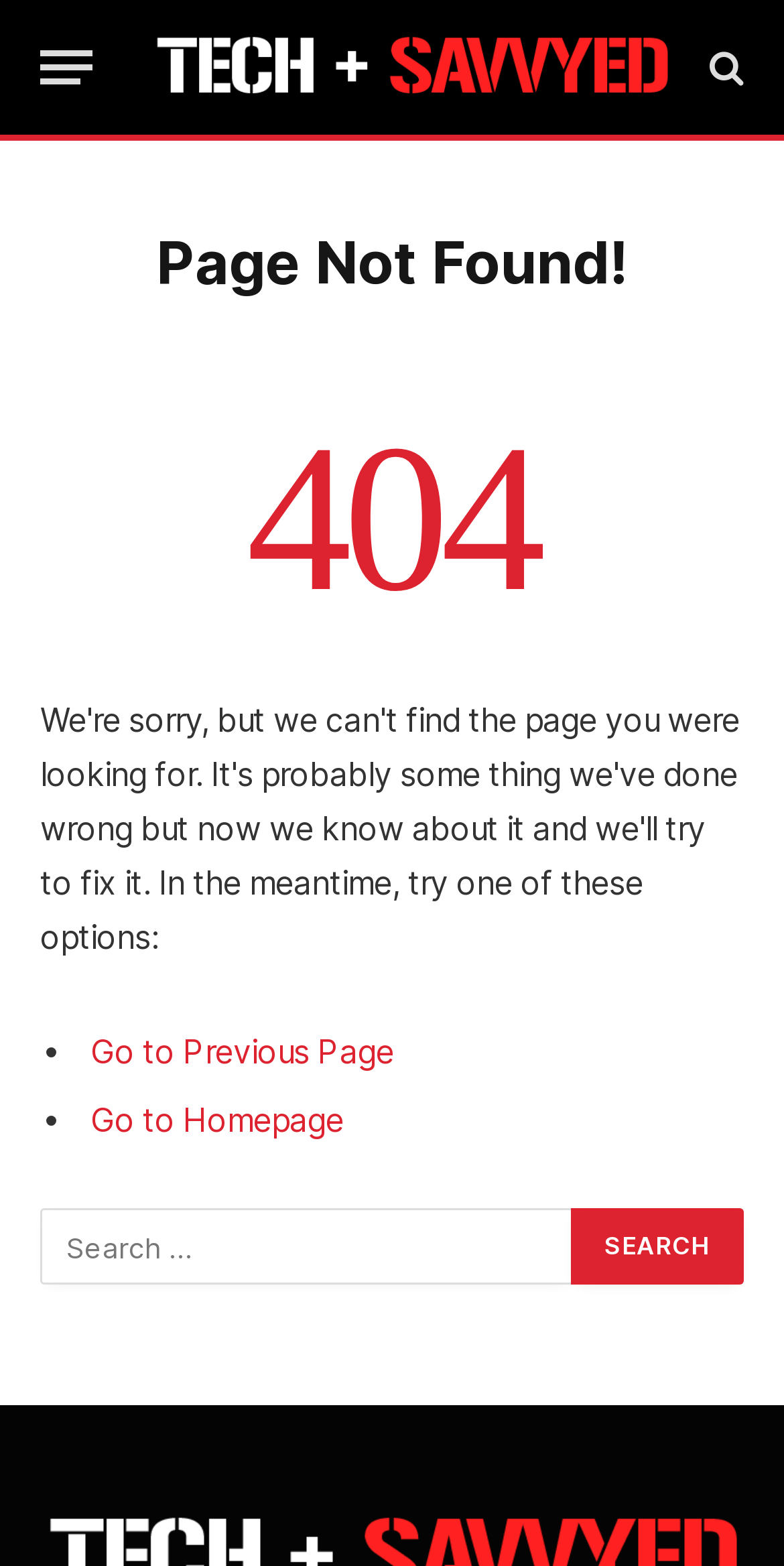Determine the main headline of the webpage and provide its text.

Page Not Found!